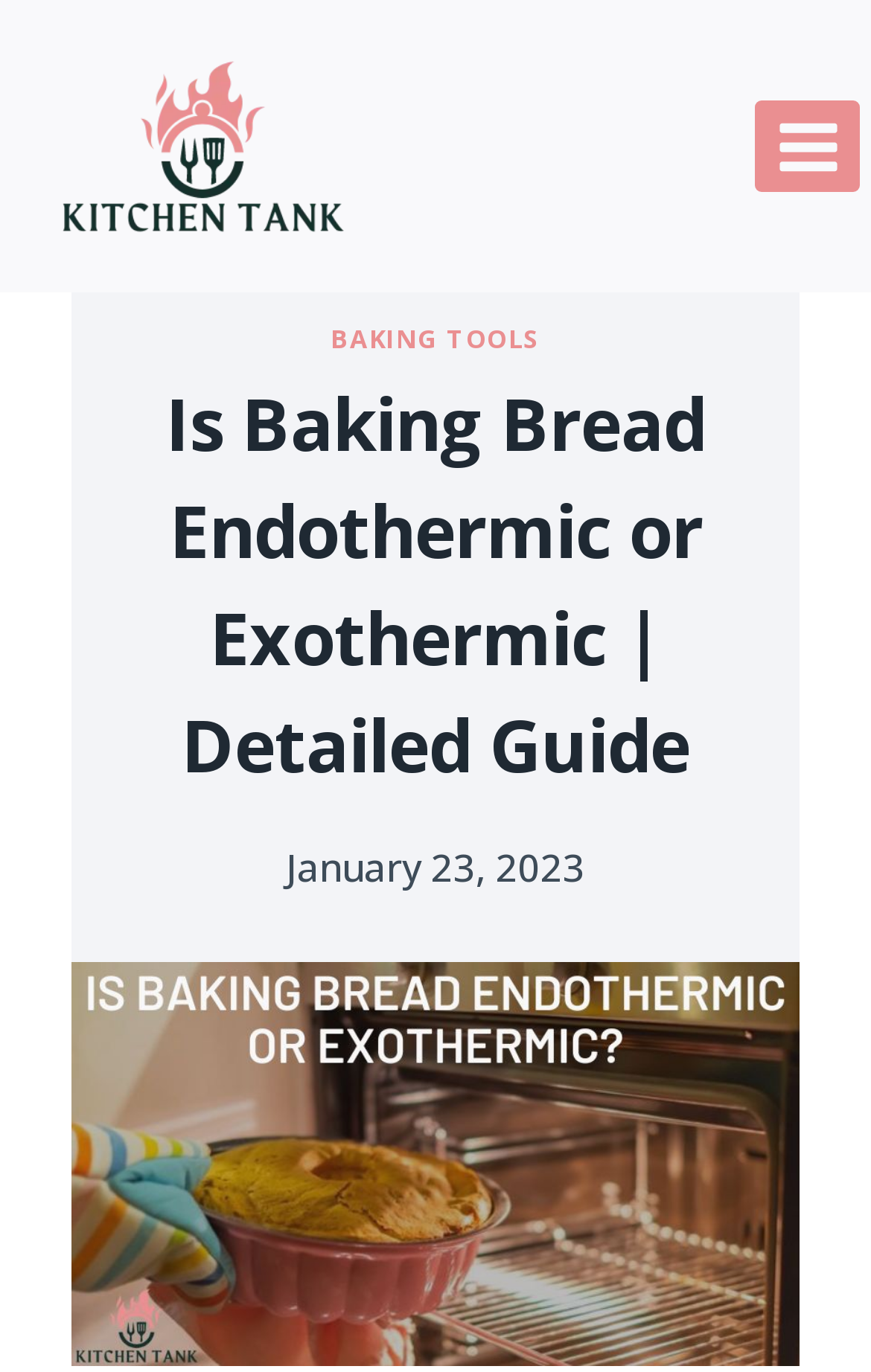What is the date of the article?
Refer to the image and offer an in-depth and detailed answer to the question.

The date of the article is January 23, 2023, which is located below the main heading and above the image 'Is Baking Bread Endothermic or Exothermic?'. The date is written in a static text element with a bounding box coordinate of [0.328, 0.614, 0.672, 0.651].